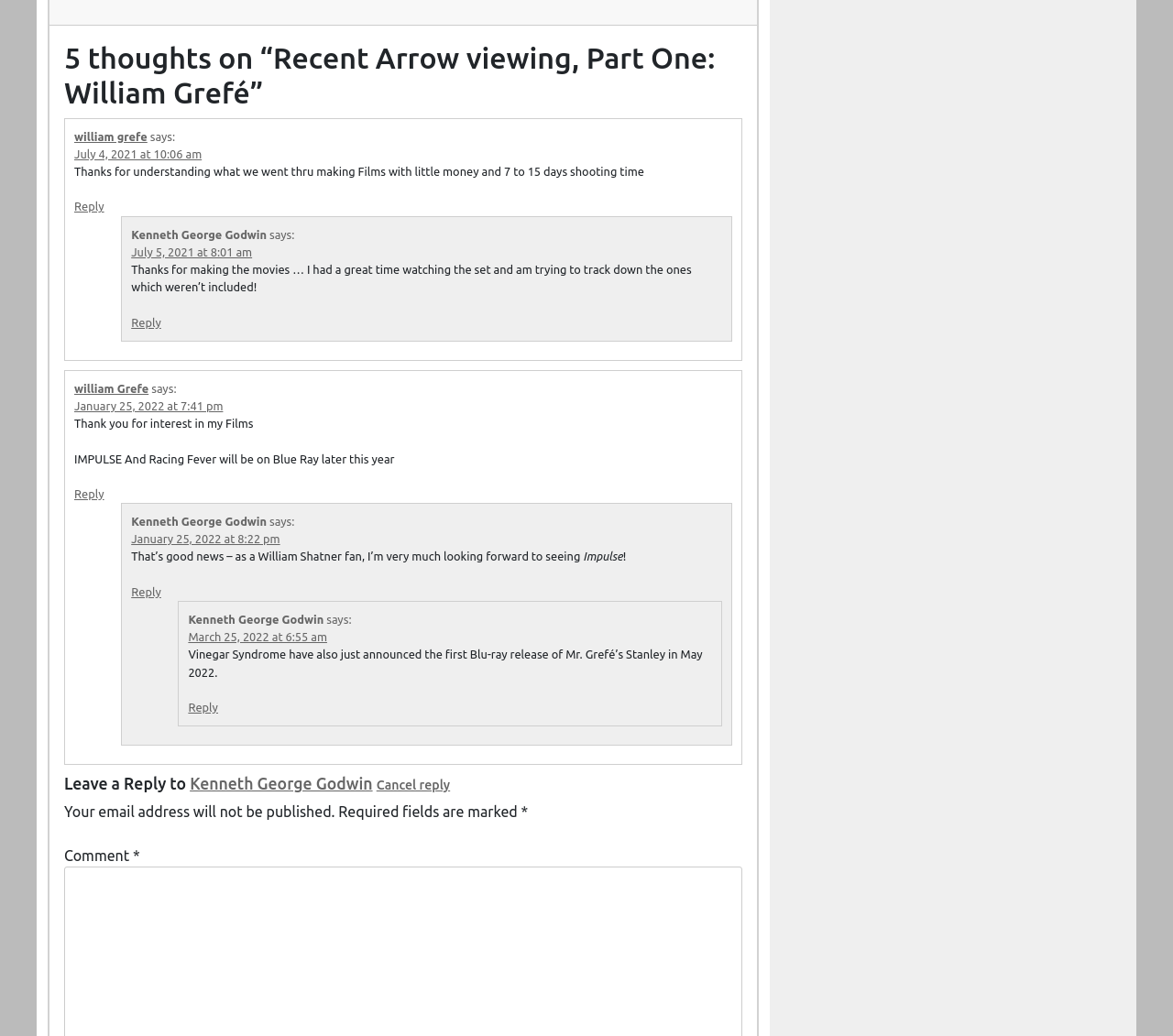Please determine the bounding box coordinates of the element to click on in order to accomplish the following task: "Reply to Kenneth George Godwin". Ensure the coordinates are four float numbers ranging from 0 to 1, i.e., [left, top, right, bottom].

[0.112, 0.305, 0.137, 0.317]